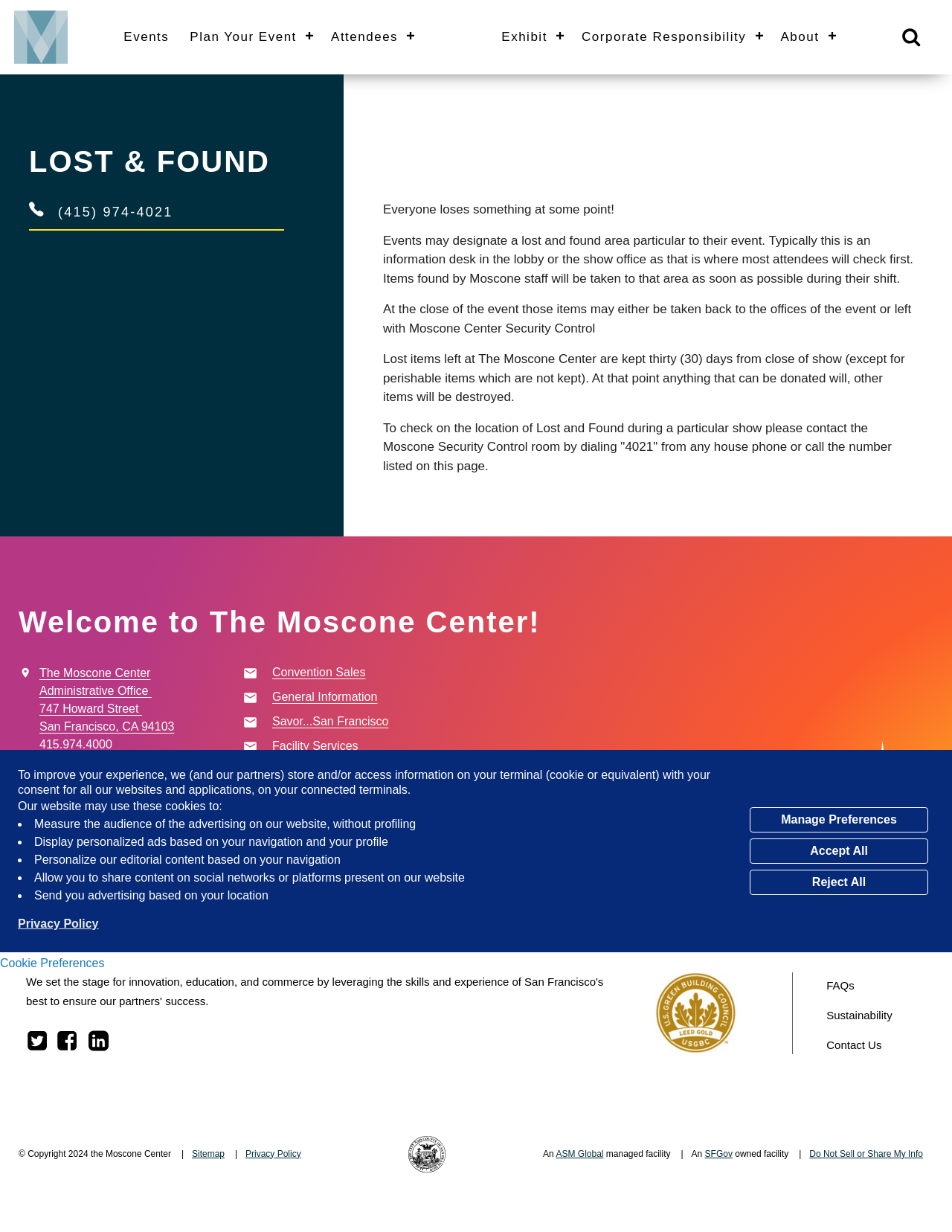Identify the bounding box coordinates of the clickable region necessary to fulfill the following instruction: "Call the phone number". The bounding box coordinates should be four float numbers between 0 and 1, i.e., [left, top, right, bottom].

[0.03, 0.166, 0.182, 0.178]